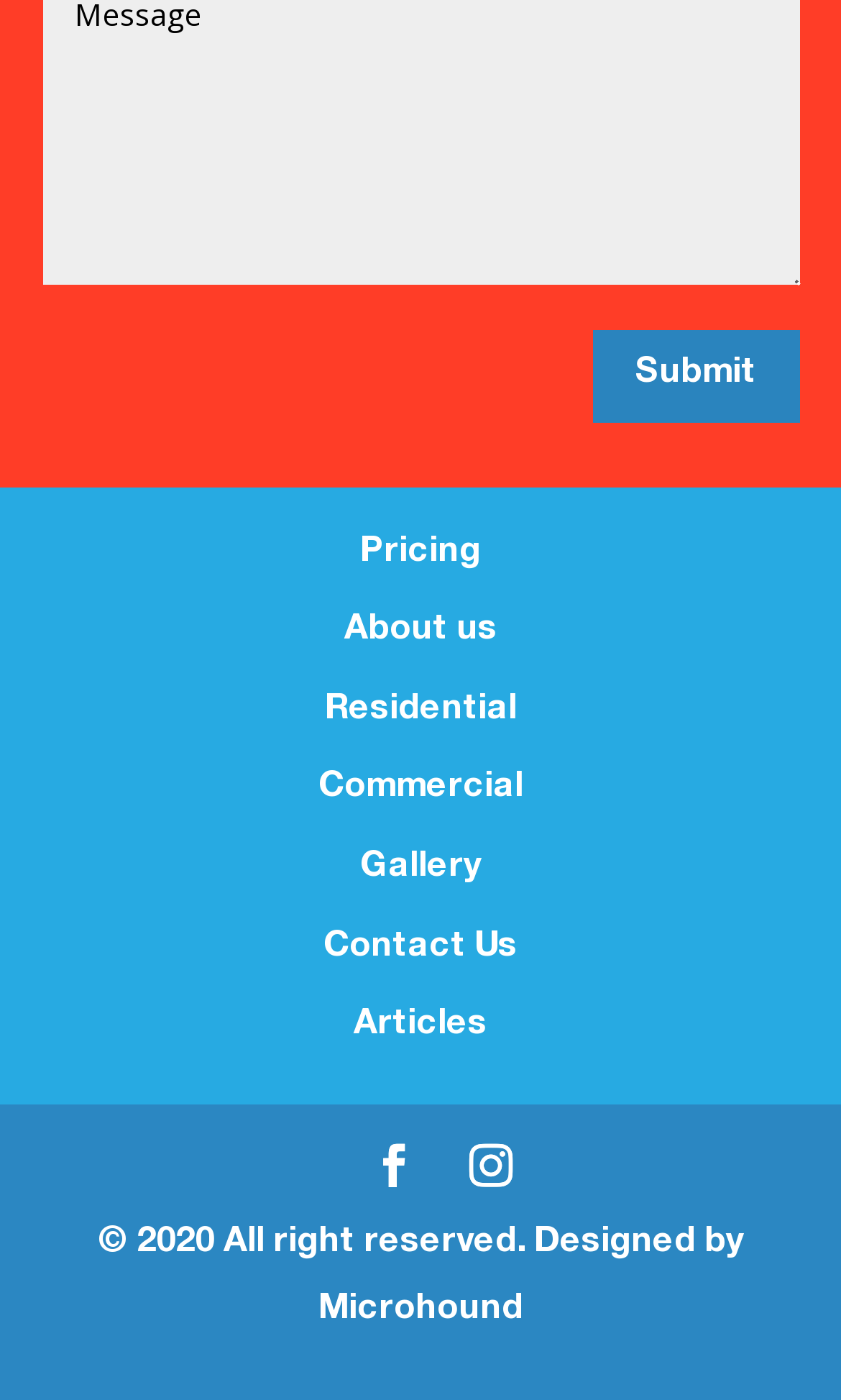Determine the bounding box coordinates for the element that should be clicked to follow this instruction: "Contact Us". The coordinates should be given as four float numbers between 0 and 1, in the format [left, top, right, bottom].

[0.385, 0.665, 0.615, 0.69]